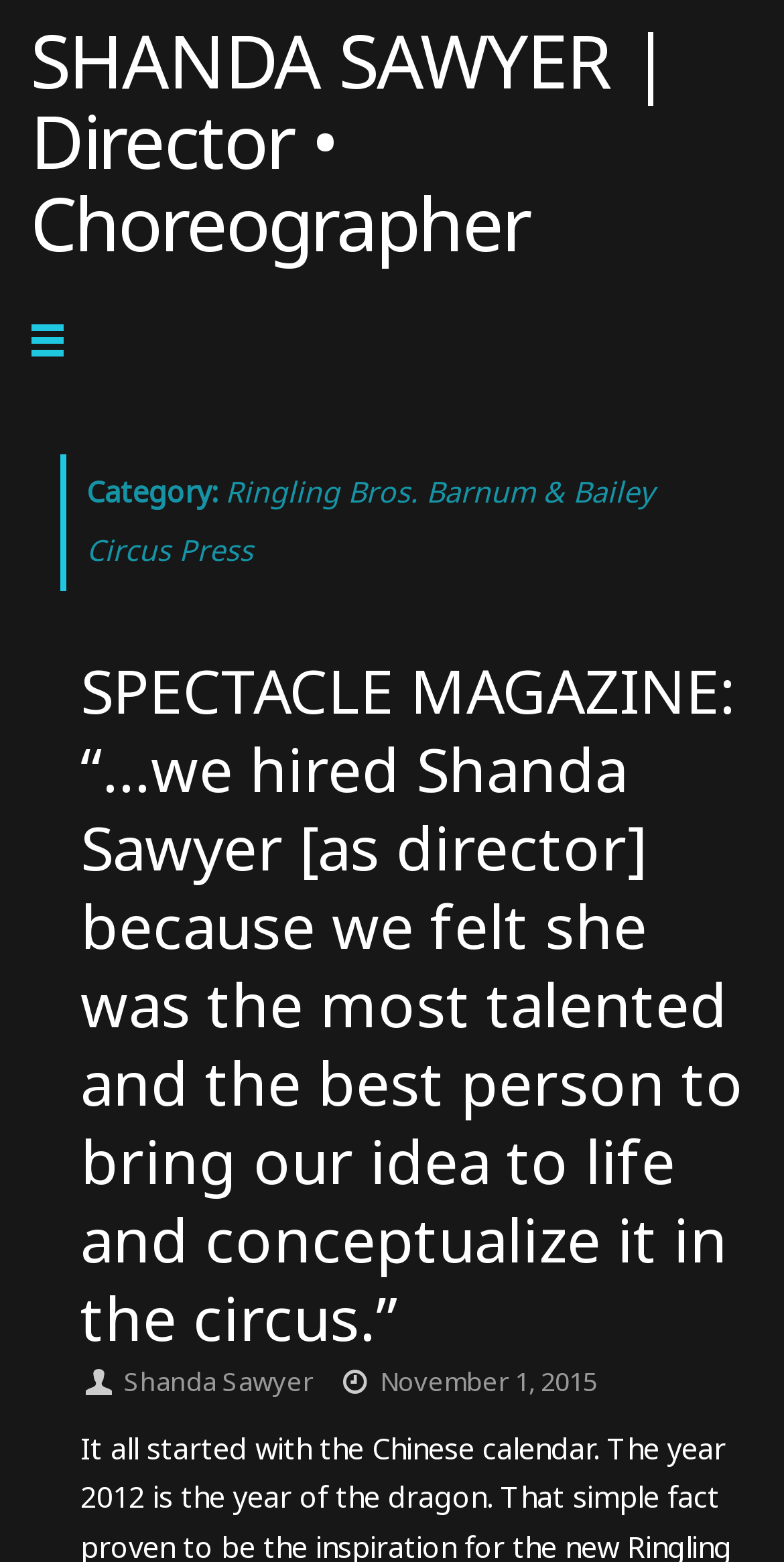What is the name of the magazine mentioned in the article?
Please answer the question with a detailed response using the information from the screenshot.

I found the name of the magazine by looking at the link 'SPECTACLE MAGAZINE: “…we hired Shanda Sawyer [as director] because we felt she was the most talented and the best person to bring our idea to life and conceptualize it in the circus.”' which is a sub-element of the HeaderAsNonLandmark element.